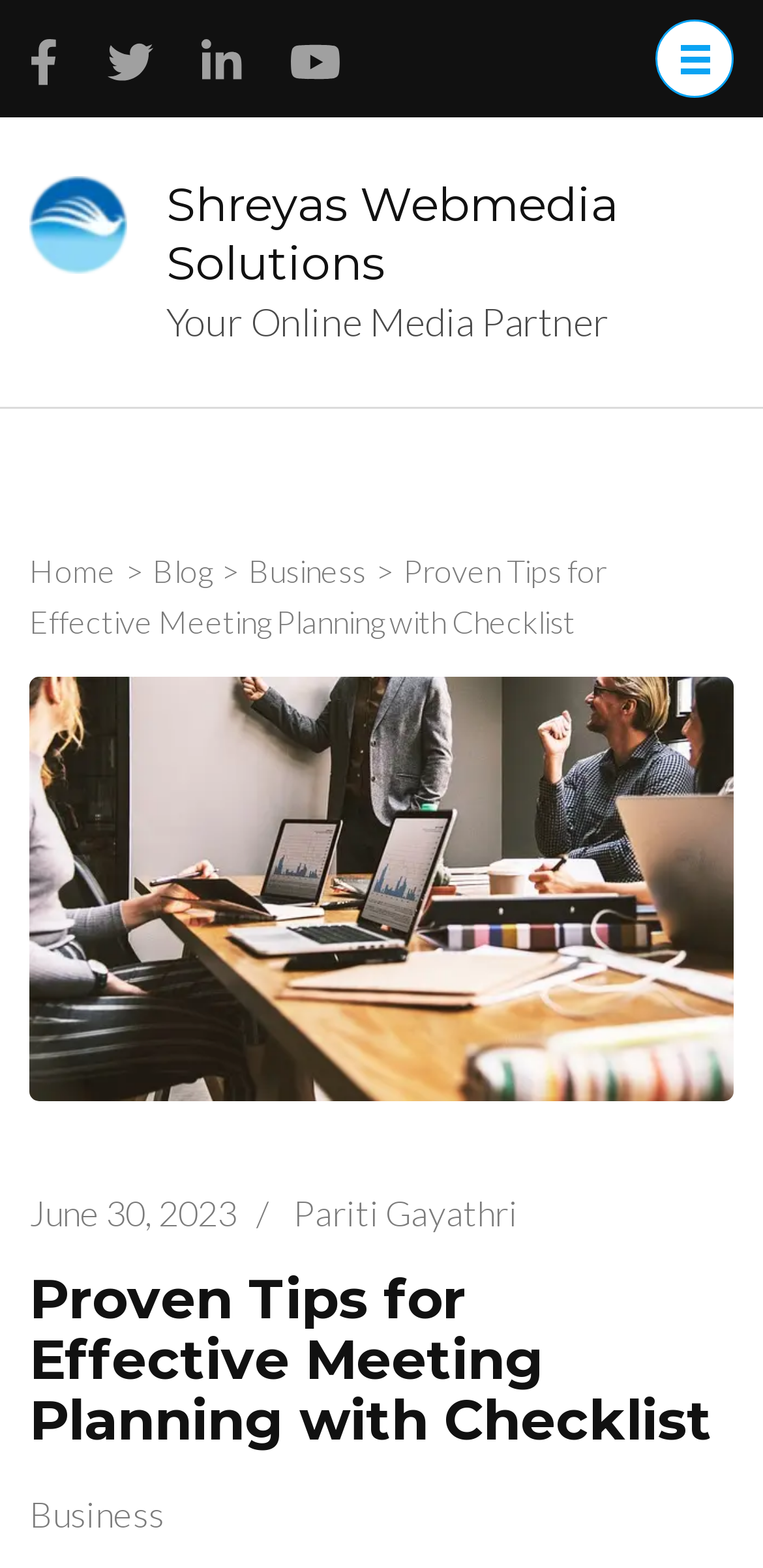Answer the question with a single word or phrase: 
Is there an image on the webpage?

Yes